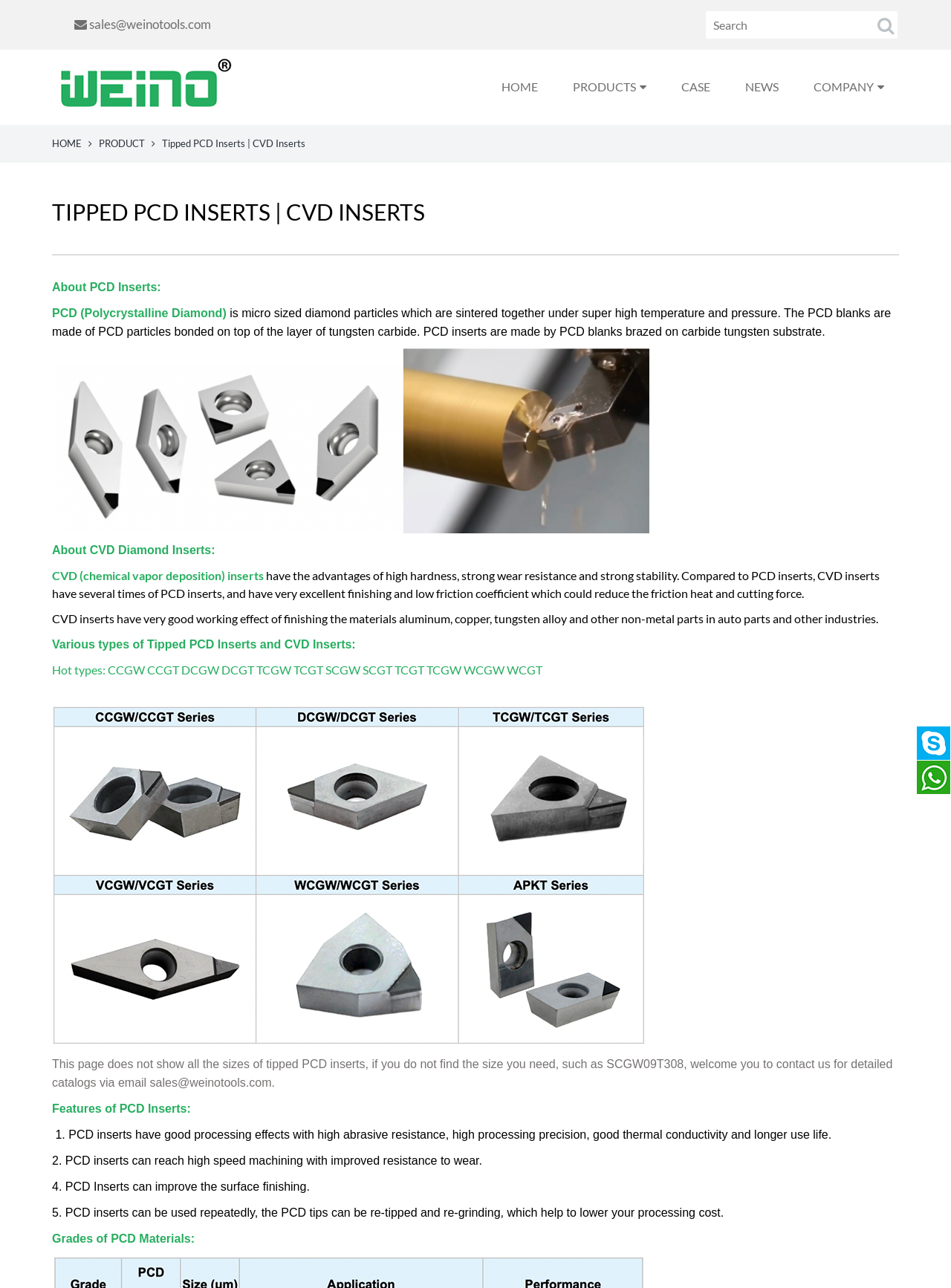Please specify the bounding box coordinates of the region to click in order to perform the following instruction: "Learn about tipped PCD inserts".

[0.17, 0.107, 0.321, 0.116]